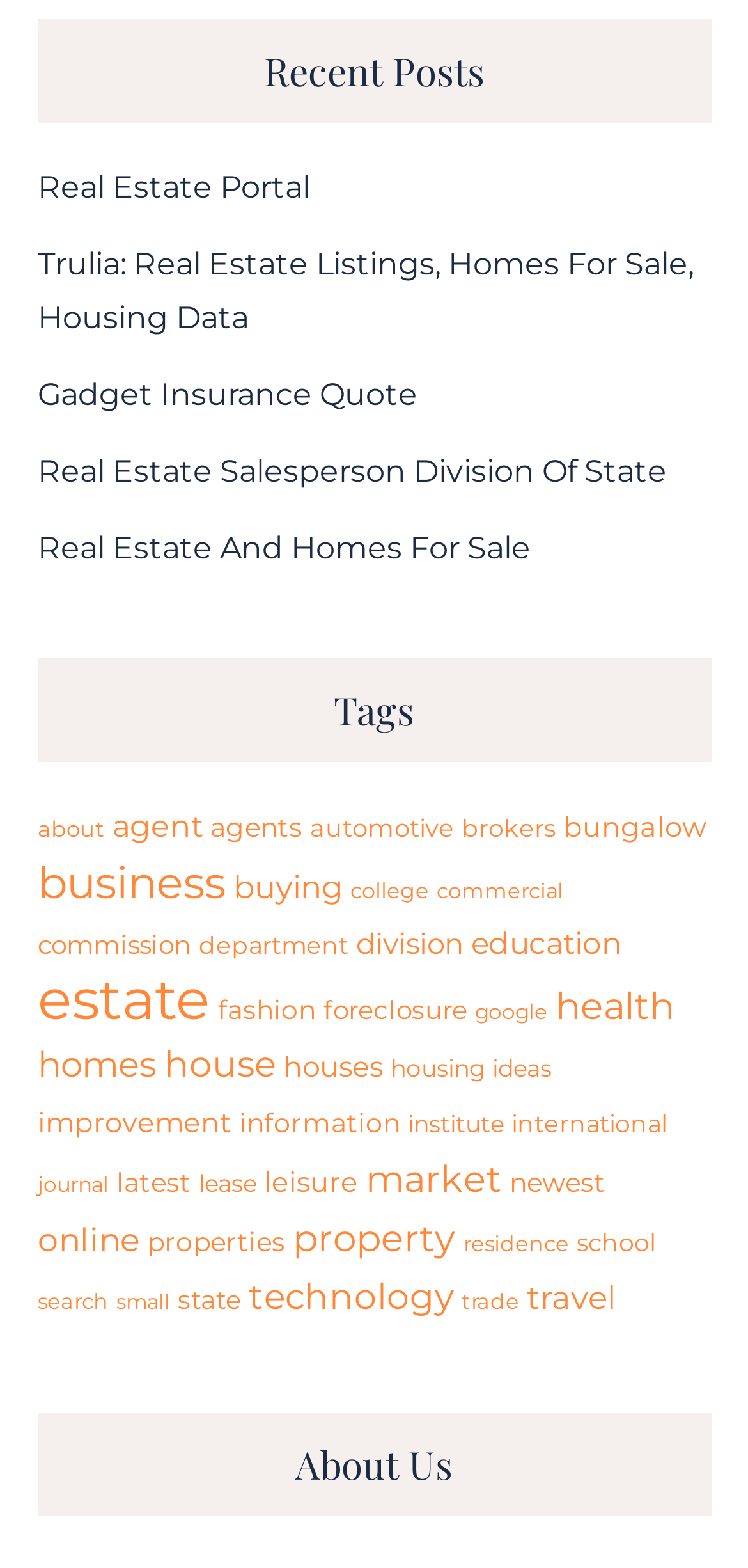What is the title of the first heading? Observe the screenshot and provide a one-word or short phrase answer.

Recent Posts